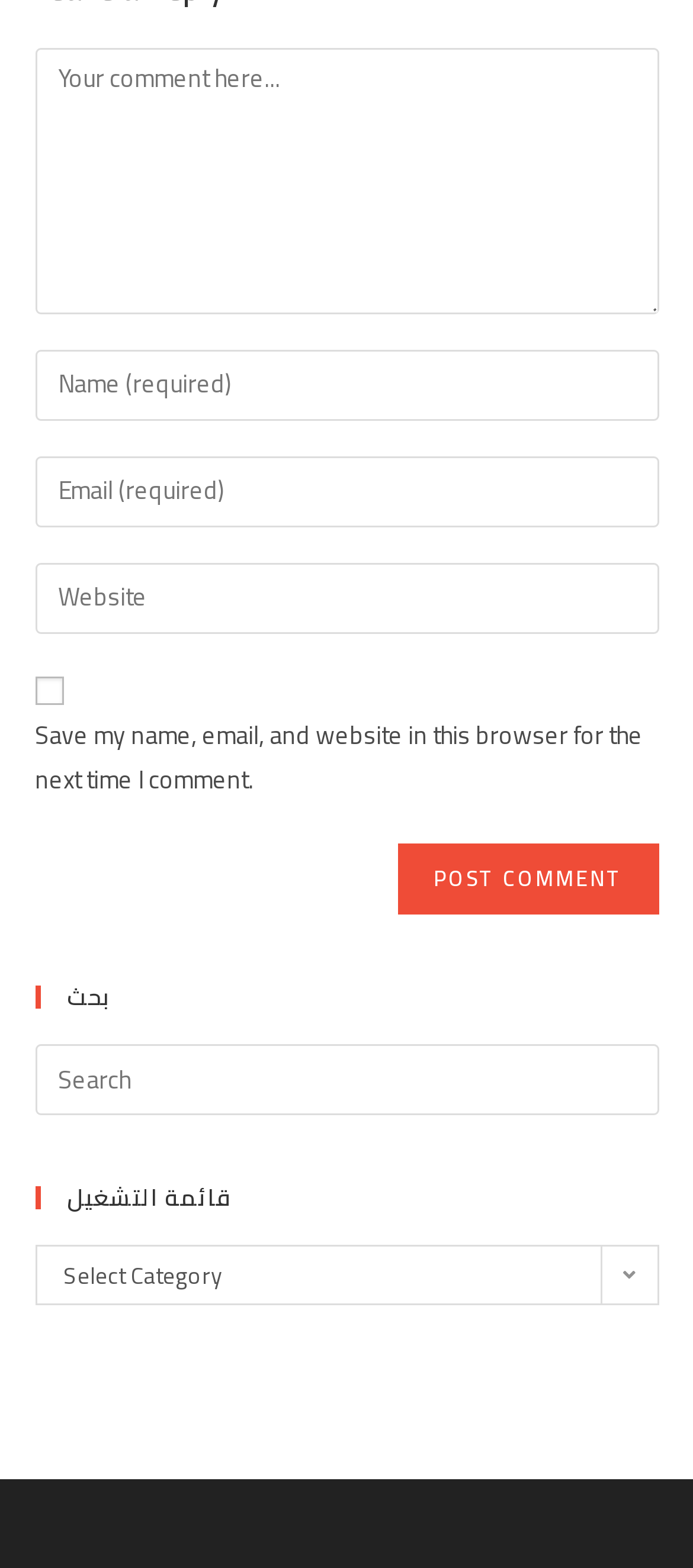Indicate the bounding box coordinates of the element that needs to be clicked to satisfy the following instruction: "Enter your name or username to comment". The coordinates should be four float numbers between 0 and 1, i.e., [left, top, right, bottom].

[0.05, 0.223, 0.95, 0.268]